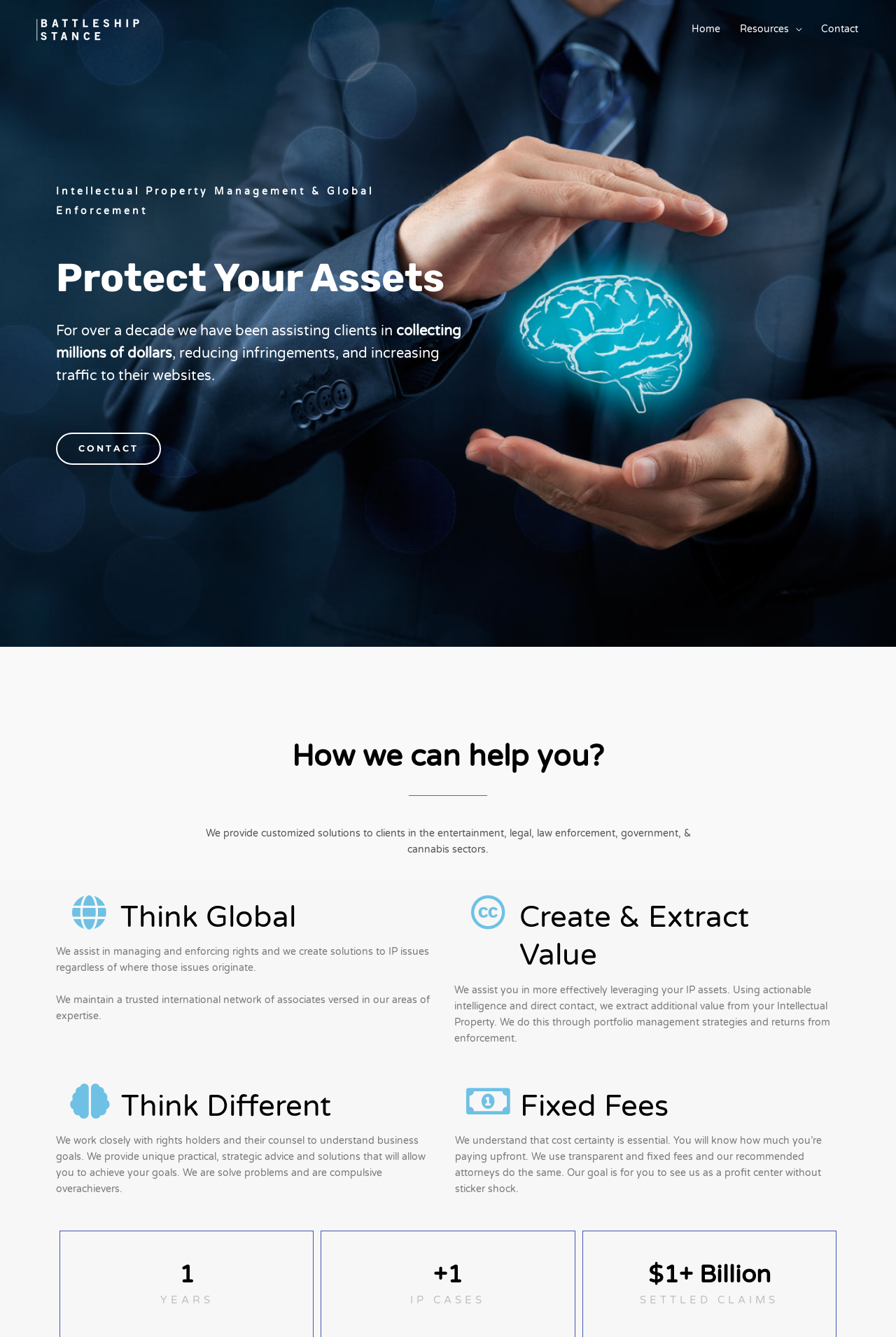How much have they settled in claims?
Give a comprehensive and detailed explanation for the question.

The webpage displays a statistic that they have settled claims worth $1+ Billion, which is evident from the text '$1+ Billion' and the icon '+' next to it.